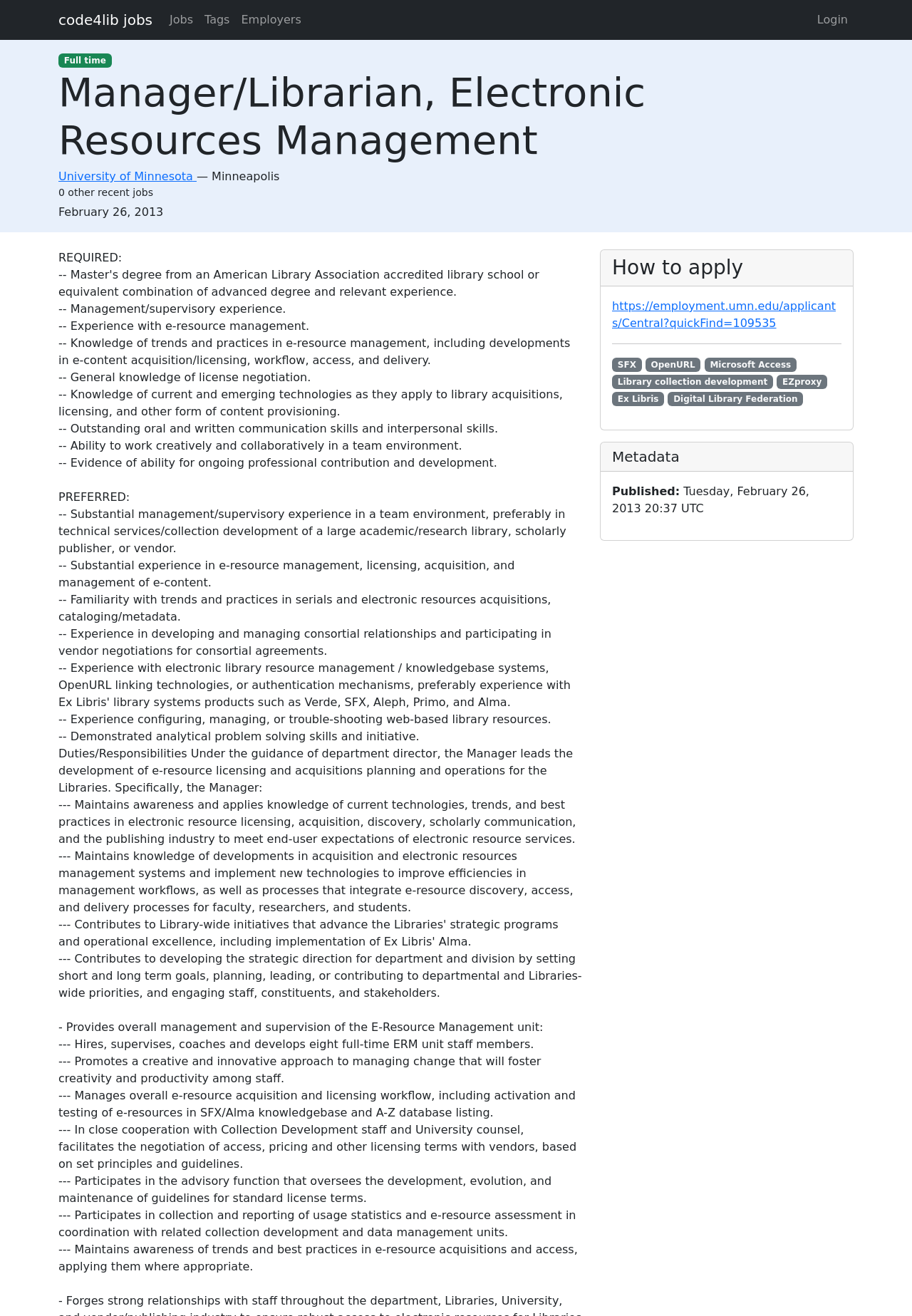Locate the bounding box of the UI element based on this description: "code4lib jobs". Provide four float numbers between 0 and 1 as [left, top, right, bottom].

[0.064, 0.004, 0.167, 0.026]